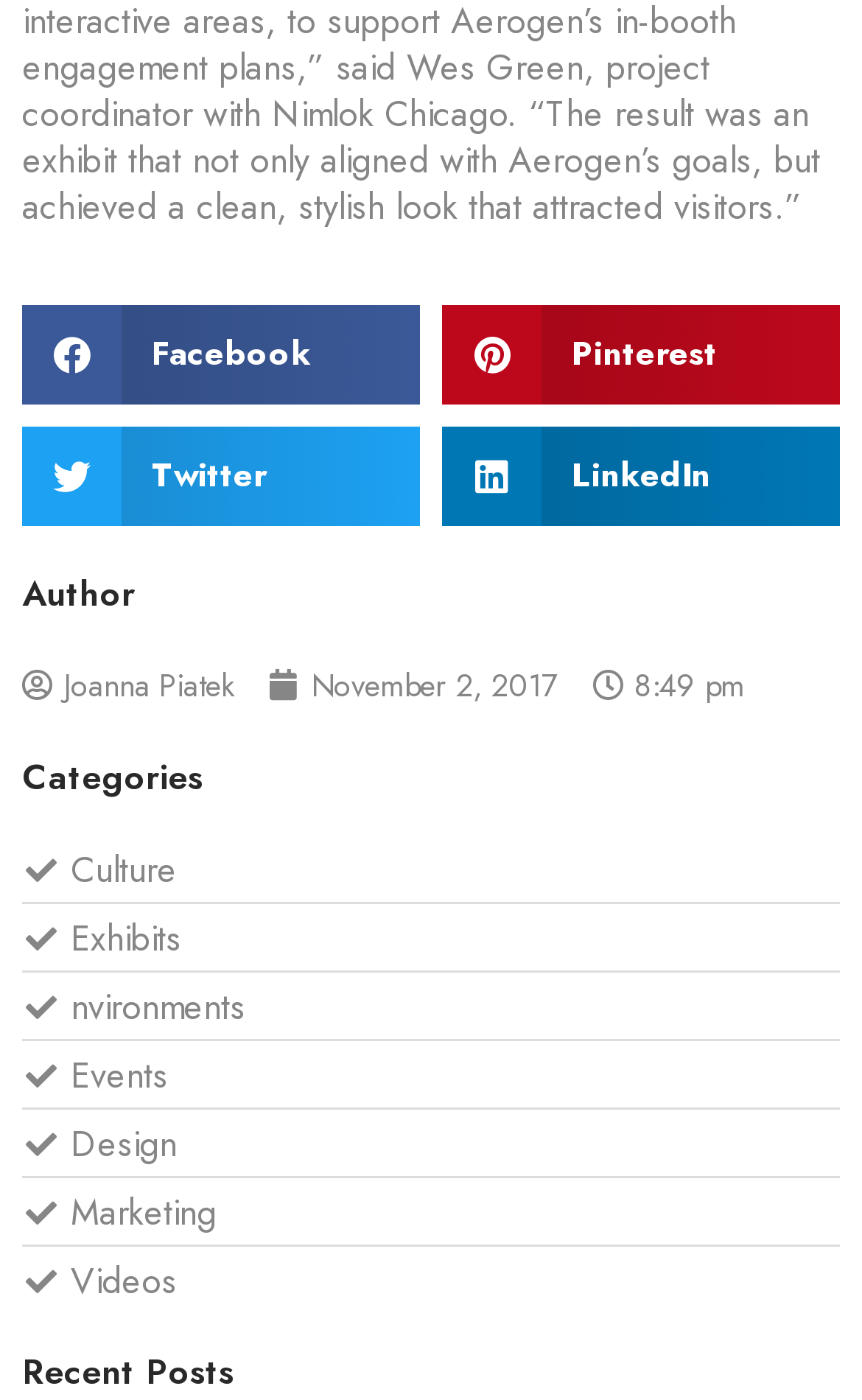Can you show the bounding box coordinates of the region to click on to complete the task described in the instruction: "View author profile"?

[0.026, 0.473, 0.272, 0.506]